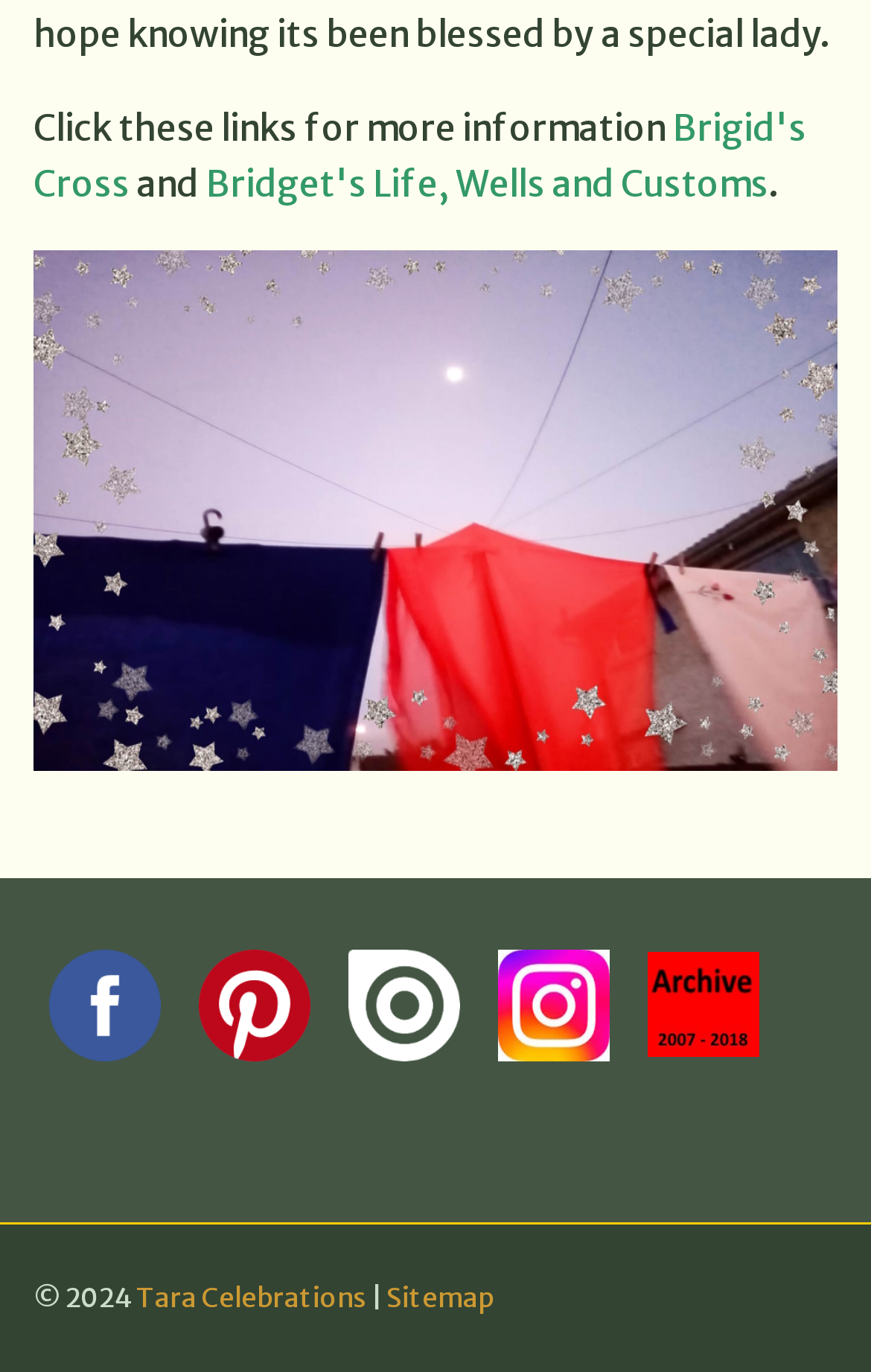How many social media links are on the webpage?
Please answer using one word or phrase, based on the screenshot.

4